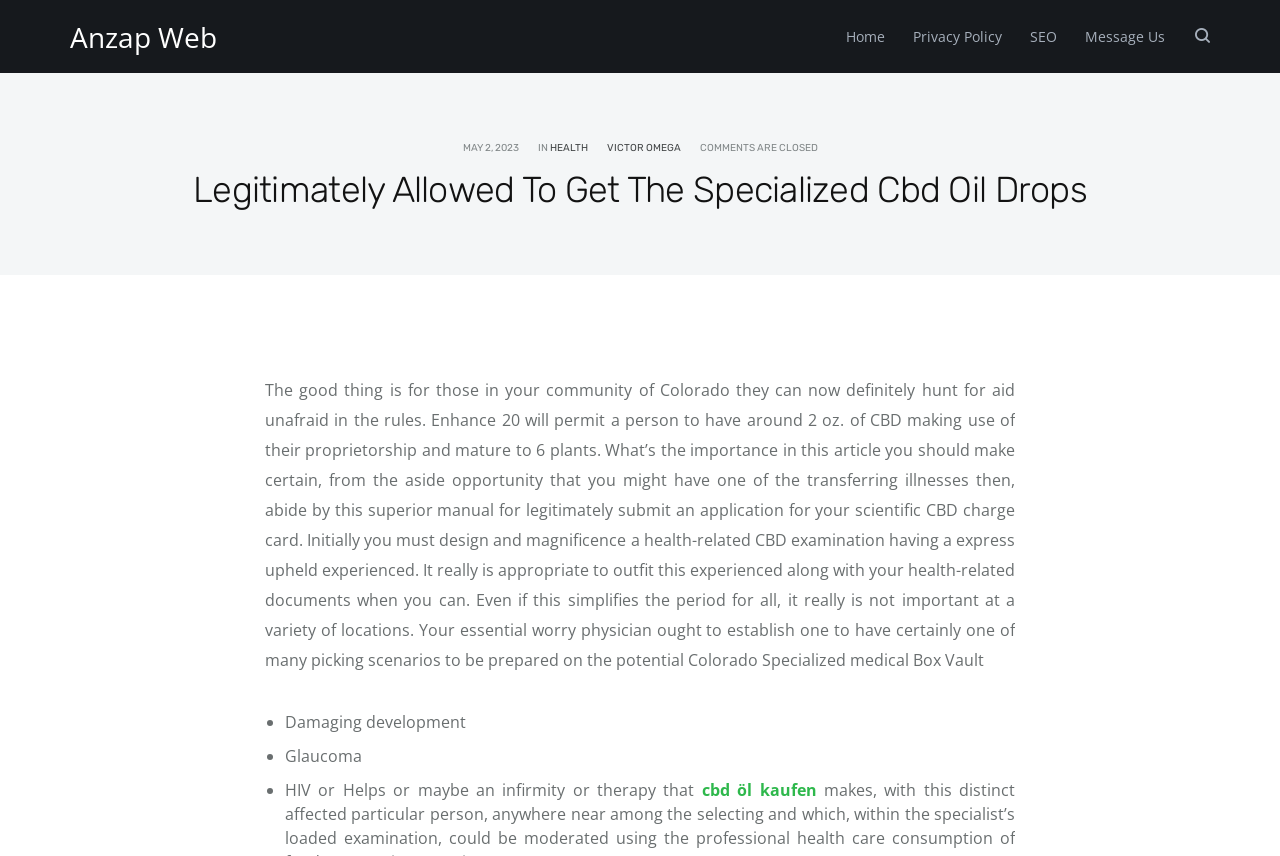Provide your answer in a single word or phrase: 
What is one of the qualifying conditions for a medical CBD charge card?

Glaucoma